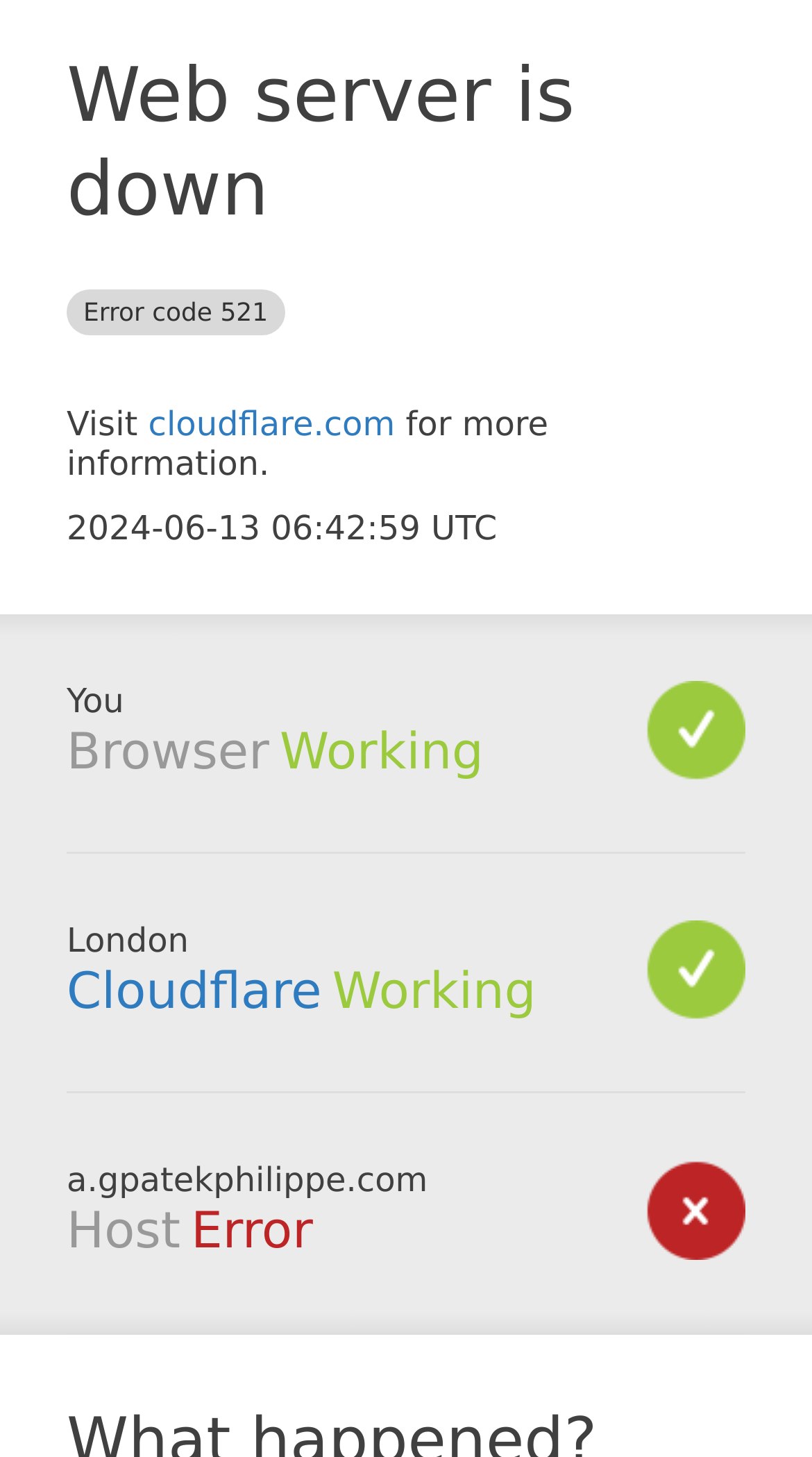Identify the bounding box coordinates for the UI element described as: "Cloudflare". The coordinates should be provided as four floats between 0 and 1: [left, top, right, bottom].

[0.082, 0.661, 0.396, 0.701]